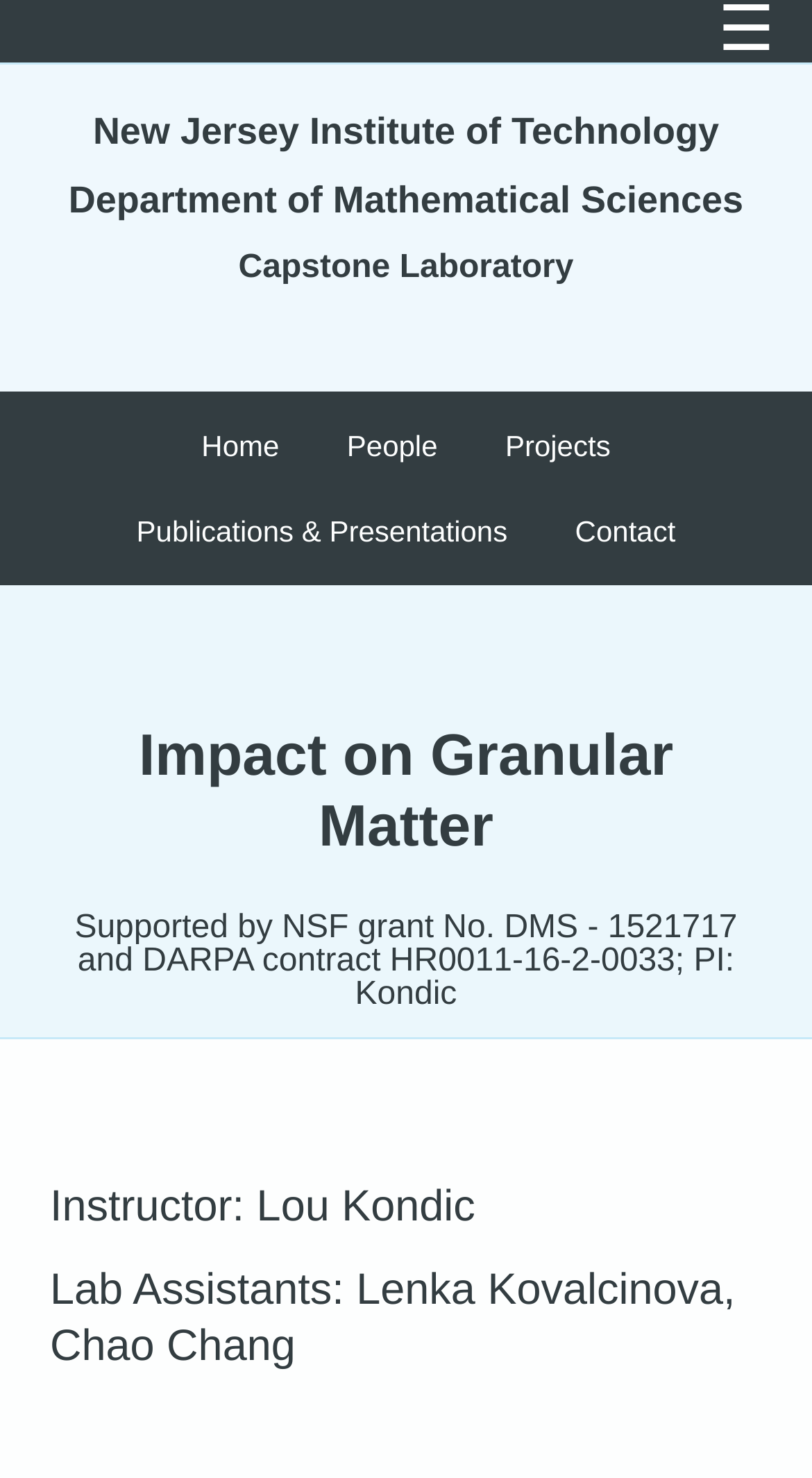Deliver a detailed narrative of the webpage's visual and textual elements.

The webpage is about the NJIT DMS Capstone Lab, specifically showcasing projects from 2017b. At the top right corner, there are two "×" links, likely used for closing or canceling actions. Below these links, there is a list of year-based links, ranging from 2023c to 2017b, which may represent different project timelines or archives.

On the top left side, there are three headings that provide the context for the webpage: "New Jersey Institute of Technology", "Department of Mathematical Sciences", and "Capstone Laboratory". Below these headings, there is a navigation menu with links to "Home", "People", "Projects", "Publications & Presentations", and "Contact".

The main content of the webpage is divided into sections. The first section has a heading "Impact on Granular Matter", but it does not contain any specific details or text. The second section has a static text block that mentions the webpage is supported by NSF grant No. DMS-1521717 and DARPA contract HR0011-16-2-0033, with PI: Kondic.

The final section has two headings: "Instructor: Lou Kondic" and "Lab Assistants: Lenka Kovalcinova, Chao Chang", which provide information about the lab's instructors and assistants. Additionally, there are links to "Coordinator", "Instructors", "Lab Assistants", and "Web Master" on the right side of the webpage, which may lead to more information about the lab's personnel.